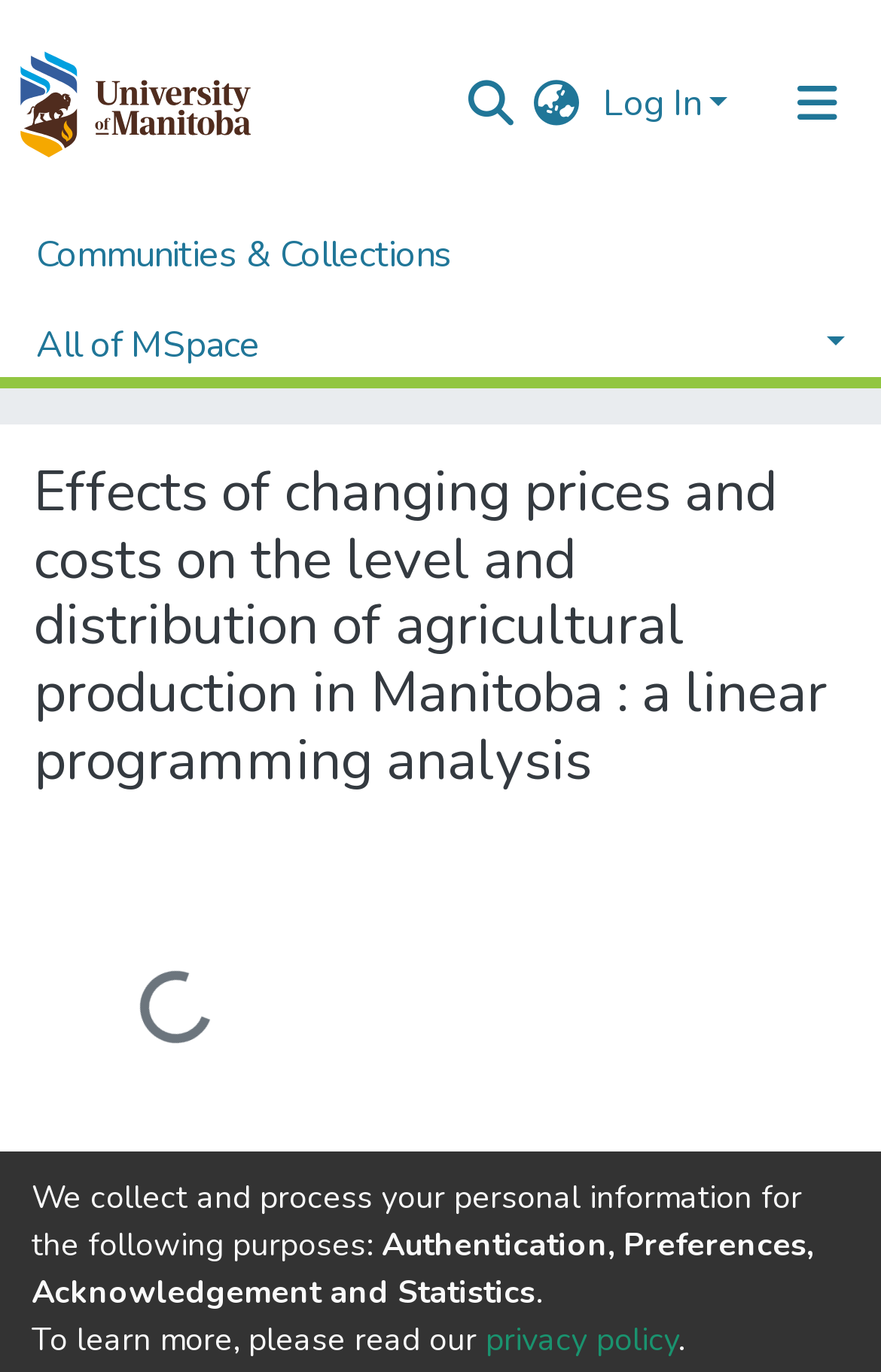Pinpoint the bounding box coordinates of the clickable element needed to complete the instruction: "Log in to the system". The coordinates should be provided as four float numbers between 0 and 1: [left, top, right, bottom].

[0.674, 0.058, 0.836, 0.094]